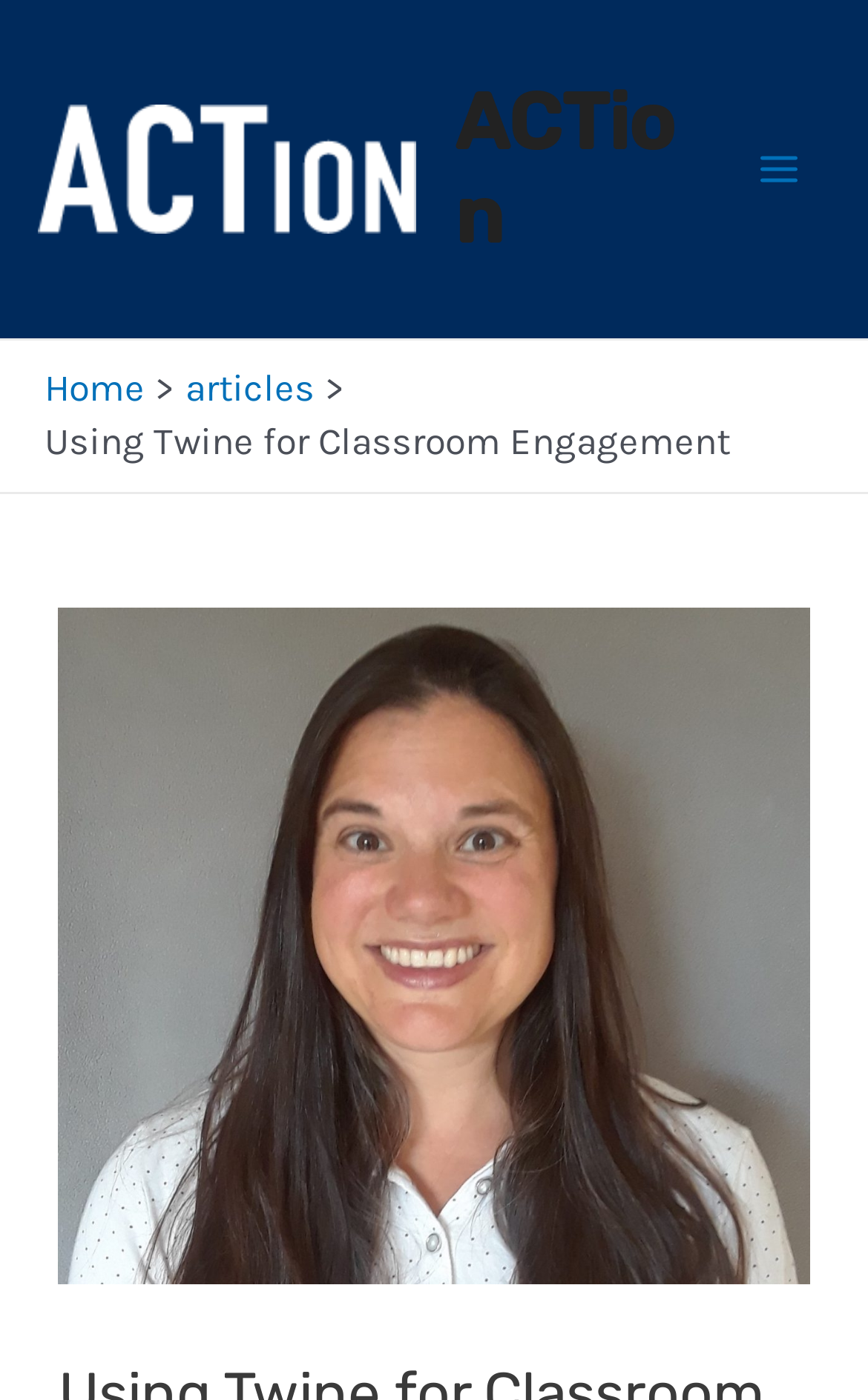Create a detailed summary of all the visual and textual information on the webpage.

The webpage is about using Twine for classroom engagement, as indicated by the title. At the top left, there is a link to "ACTion" accompanied by an image with the same name. To the right of this link, there is another link to "ACTion". 

Below these links, there is a main menu button on the right side, which is not expanded and has an image beside it. 

On the left side, there is a navigation section labeled "Breadcrumbs" that contains three links: "Home", "articles", and a text "Using Twine for Classroom Engagement". The "Home" and "articles" links are positioned to the left of the text.